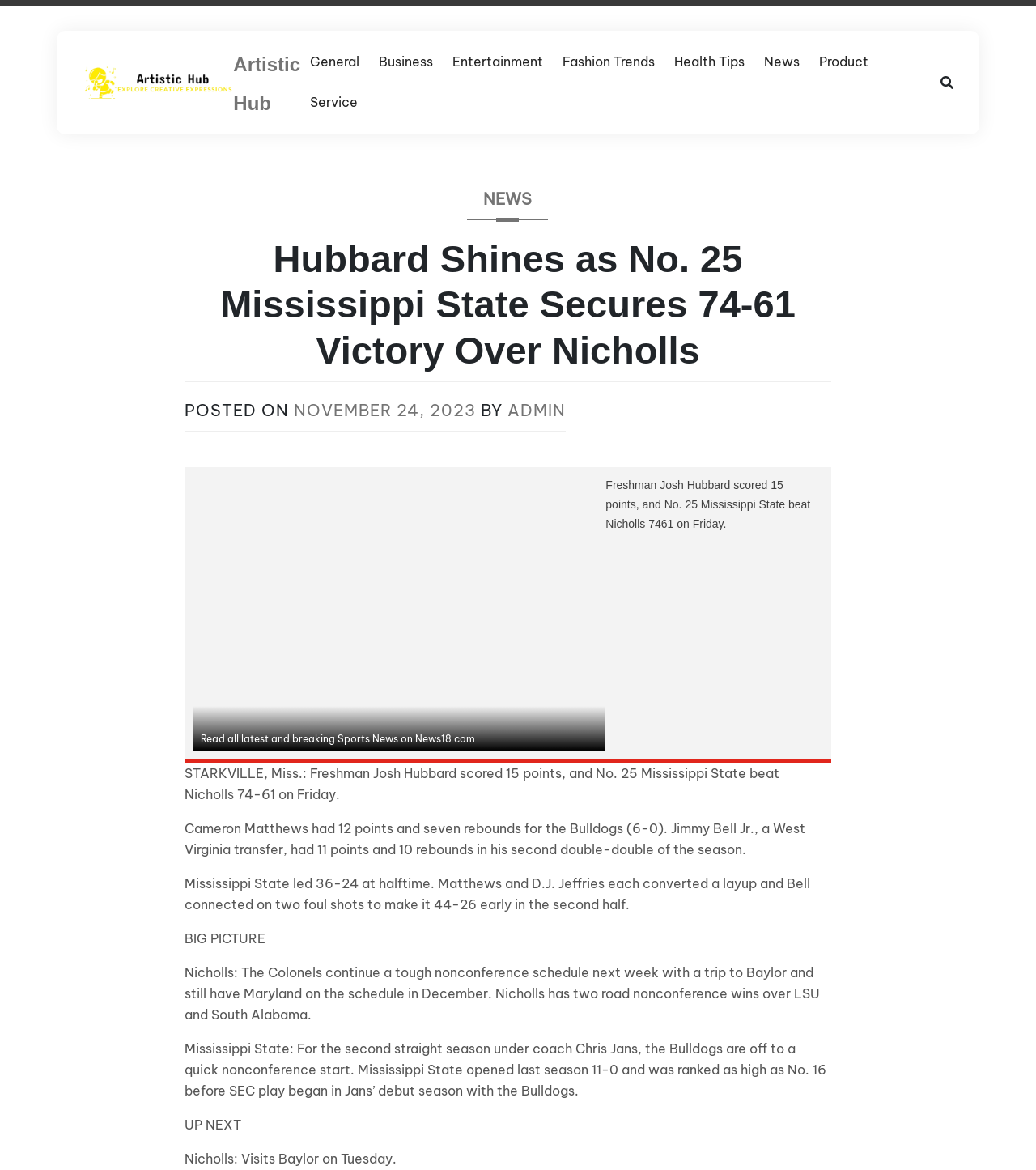Please identify the bounding box coordinates of the area that needs to be clicked to fulfill the following instruction: "Click on the 'Artistic Hub' link."

[0.08, 0.055, 0.225, 0.086]